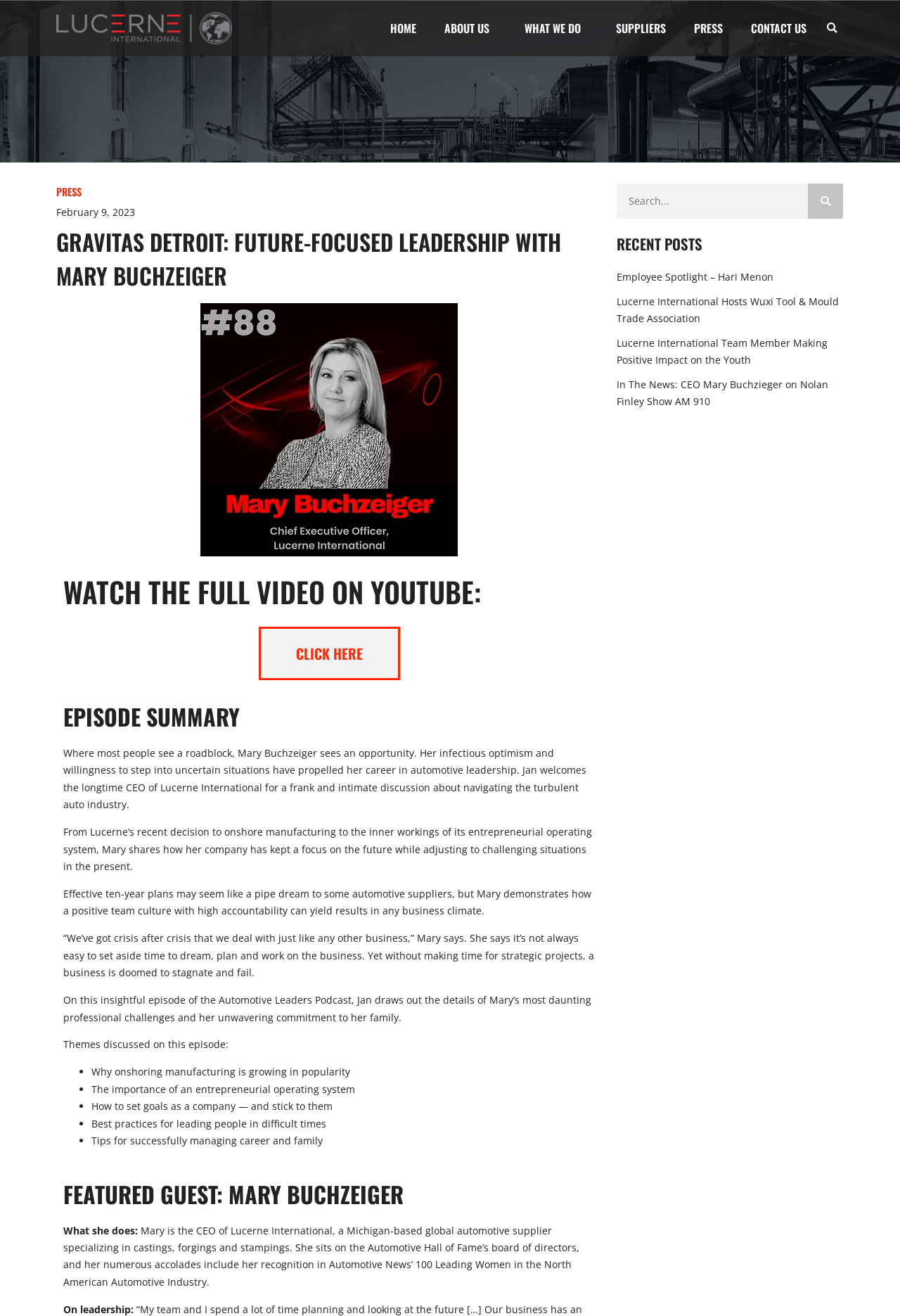Find the bounding box coordinates of the element I should click to carry out the following instruction: "Search for something".

[0.912, 0.013, 0.937, 0.03]